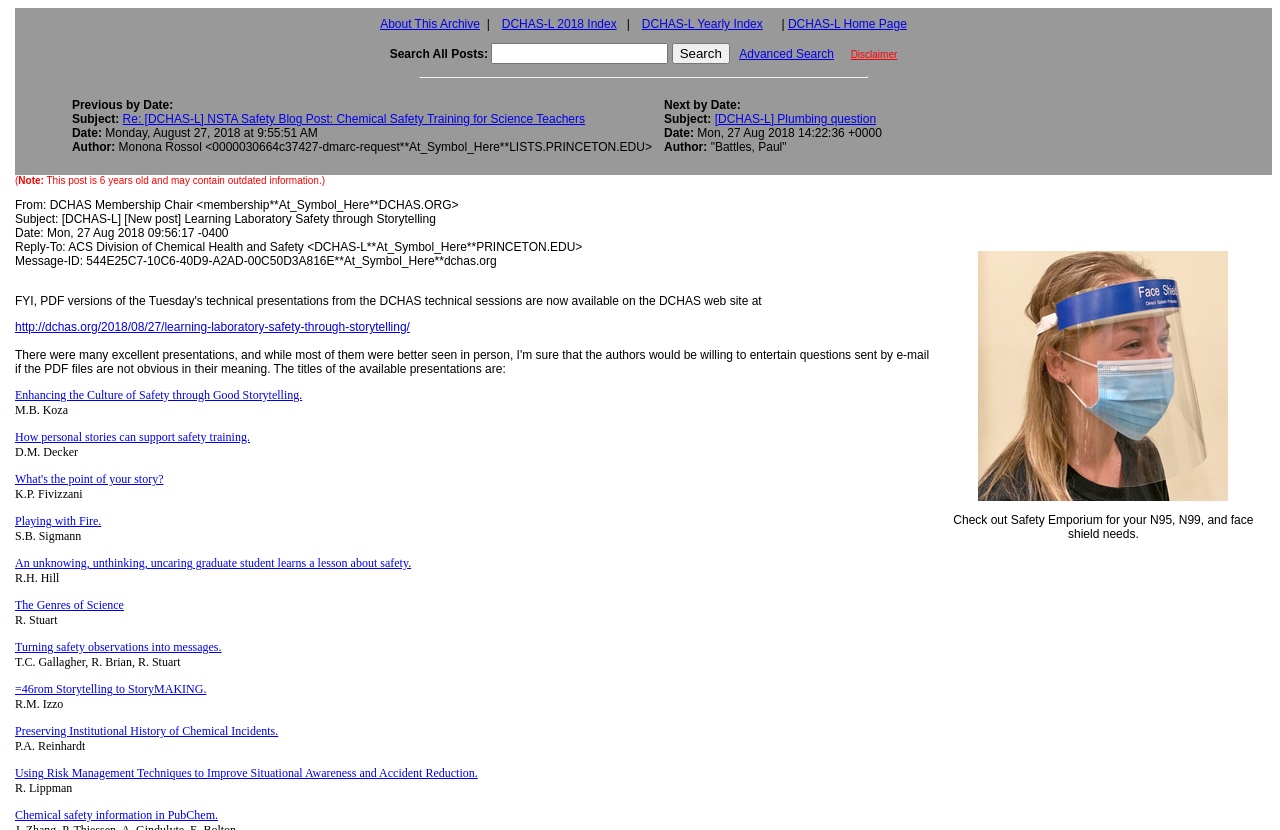Detail the features and information presented on the webpage.

The webpage is an archived posting from the American Chemical Society Division of Chemical Health & Safety. At the top, there is a layout table with four layout table cells, each containing a link to a different webpage: "About This Archive", "DCHAS-L 2018 Index", "DCHAS-L Yearly Index", and "DCHAS-L Home Page". 

Below this table, there is another layout table with a single row and a single cell, which contains a search bar with a "Search" button, an "Advanced Search" link, and a "Disclaimer" link. 

On the right side of the page, there is an image of a person wearing a disposable face shield and surgical style mask, with a link to the image. Below the image, there is a static text "Check out Safety Emporium for your N95, N99, and face shield needs."

The main content of the webpage is a series of archived posts, each with a link to the post, the date, and the author. The posts are listed in a table with two columns, with the previous post by date on the left and the next post by date on the right. 

Above the archived posts, there is a static text "Note: This post is 6 years old and may contain outdated information." 

The archived post itself is titled "[DCHAS-L] [New post] Learning Laboratory Safety through Storytelling" and has several links to different stories about laboratory safety, each with a title and an author. The stories are about enhancing the culture of safety through good storytelling, how personal stories can support safety training, and other related topics.